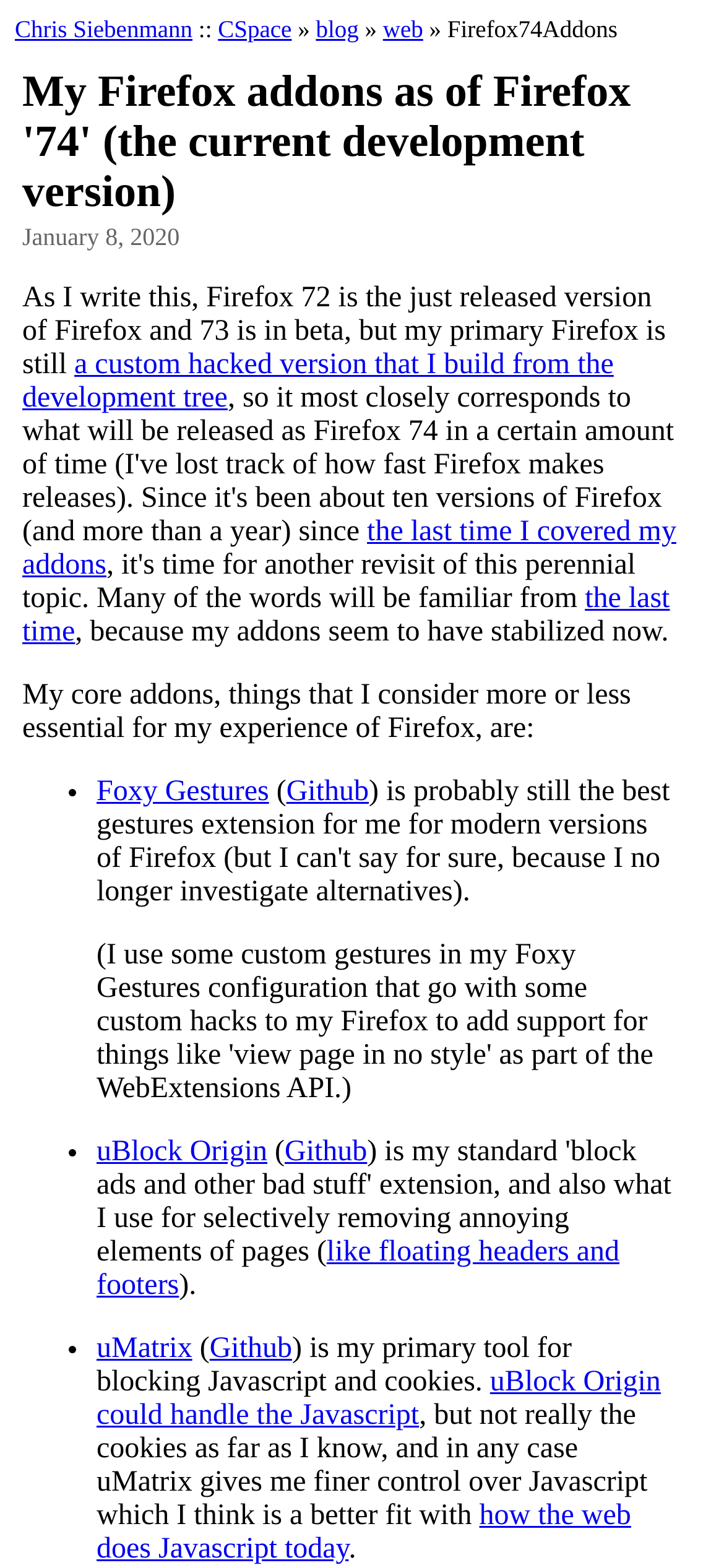Locate the coordinates of the bounding box for the clickable region that fulfills this instruction: "check the last time Chris covered his addons".

[0.031, 0.33, 0.934, 0.371]